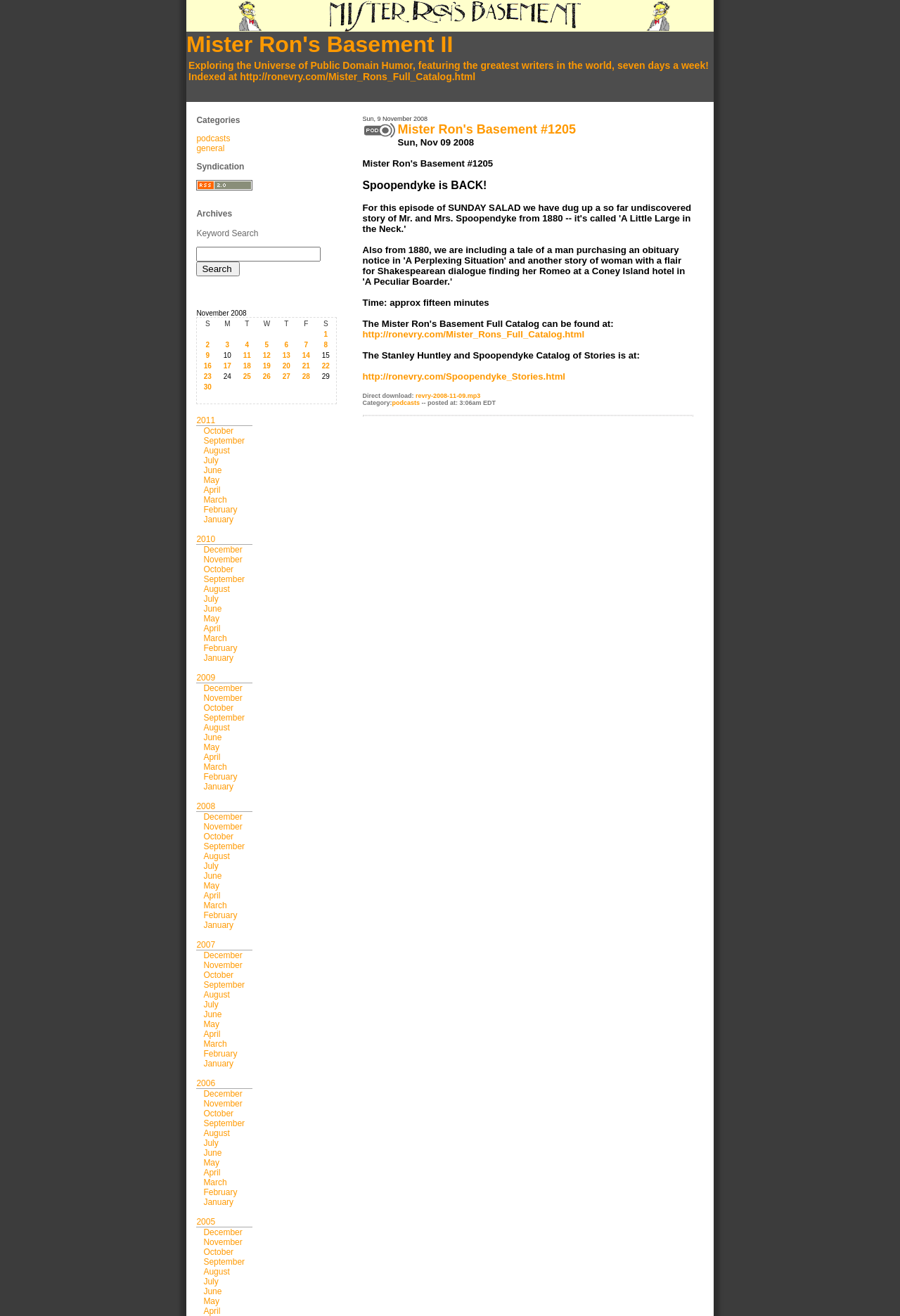Locate the bounding box coordinates of the clickable part needed for the task: "Select a date from the table".

[0.221, 0.25, 0.372, 0.257]